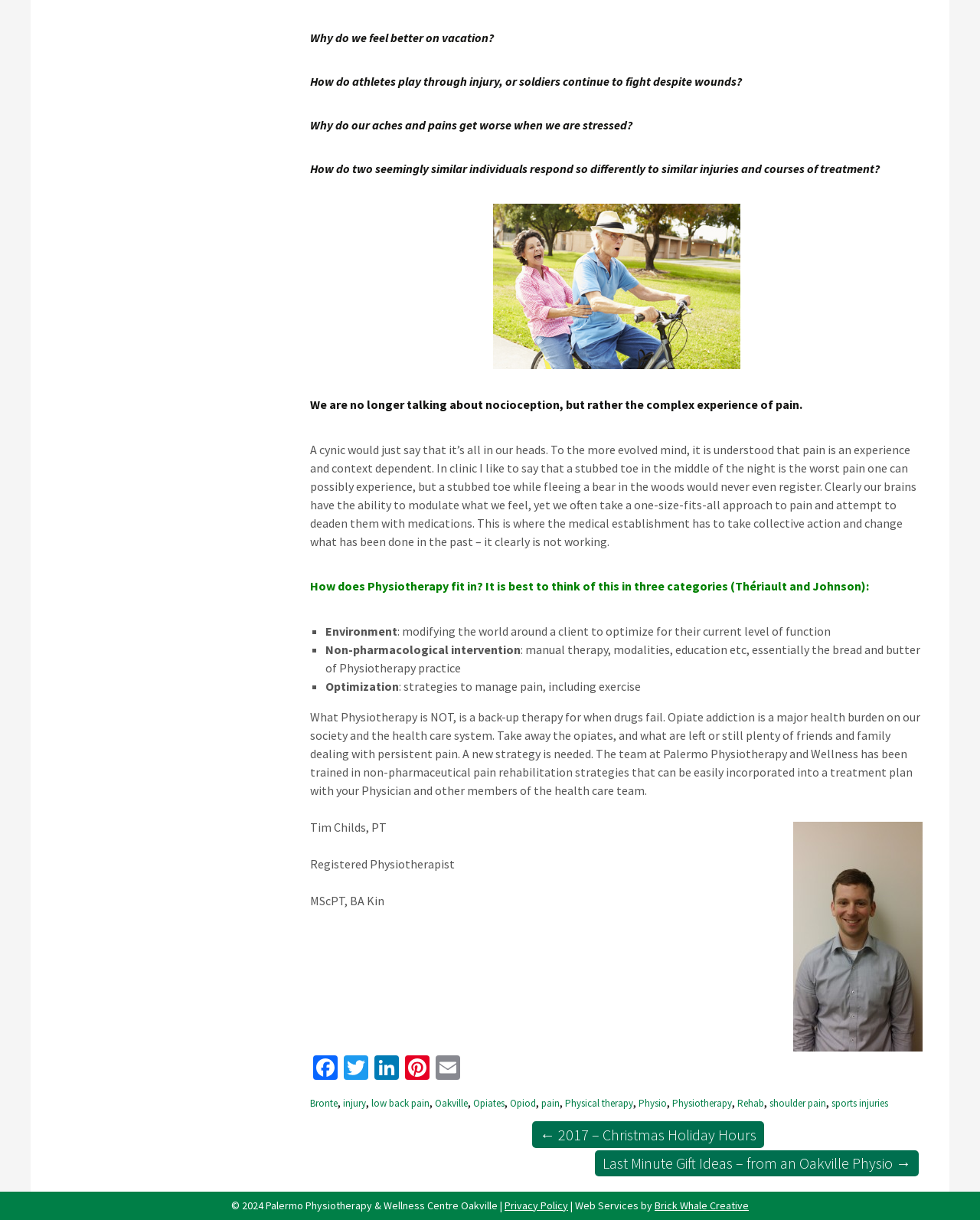Could you please study the image and provide a detailed answer to the question:
What is the purpose of Physiotherapy according to the webpage?

According to the webpage, Physiotherapy is not just a backup therapy for when drugs fail, but rather a way to manage pain through non-pharmacological means, as stated in the text 'A new strategy is needed. The team at Palermo Physiotherapy and Wellness has been trained in non-pharmaceutical pain rehabilitation strategies...'.